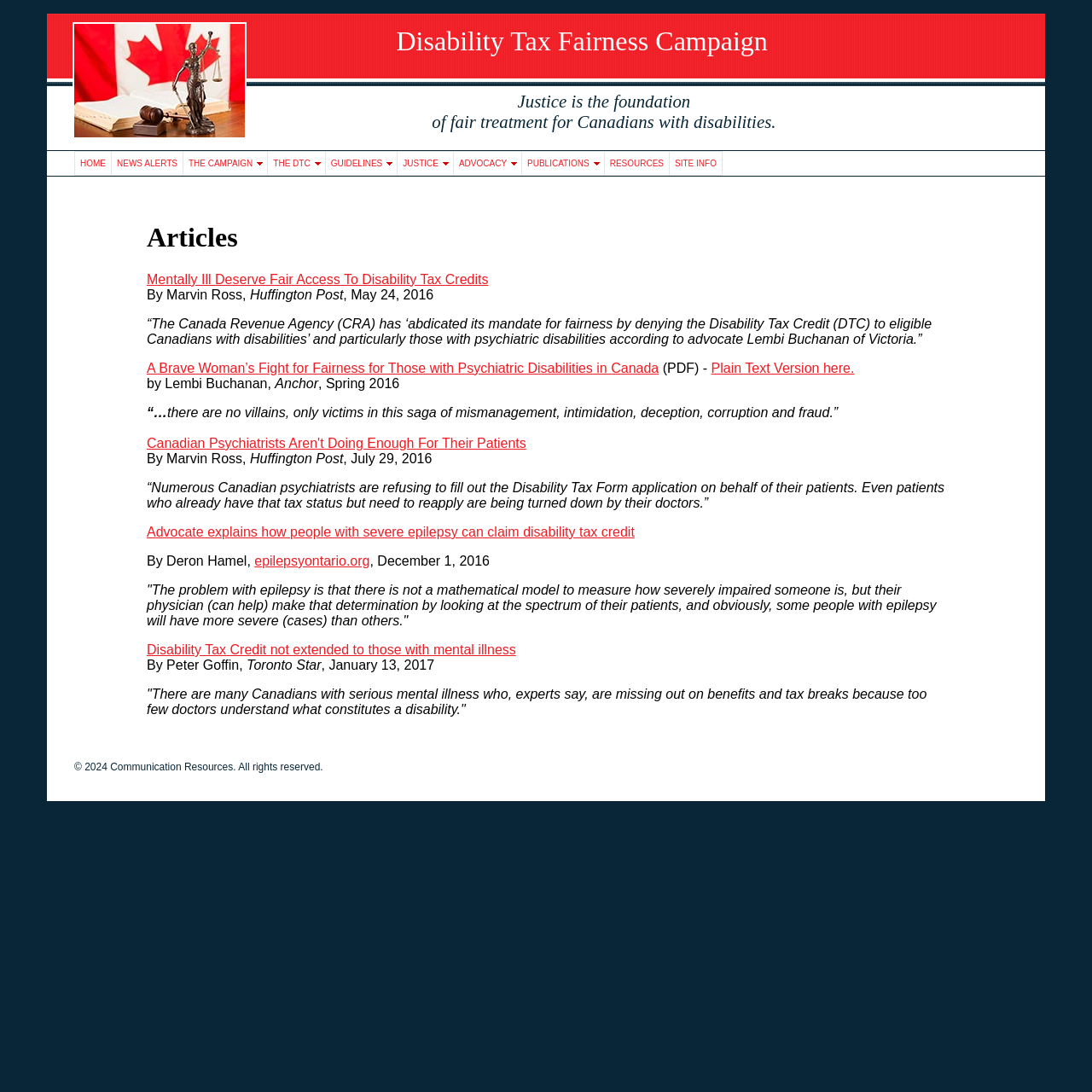Locate the bounding box coordinates of the clickable area to execute the instruction: "Click the link 'Advocate explains how people with severe epilepsy can claim disability tax credit'". Provide the coordinates as four float numbers between 0 and 1, represented as [left, top, right, bottom].

[0.134, 0.48, 0.581, 0.494]